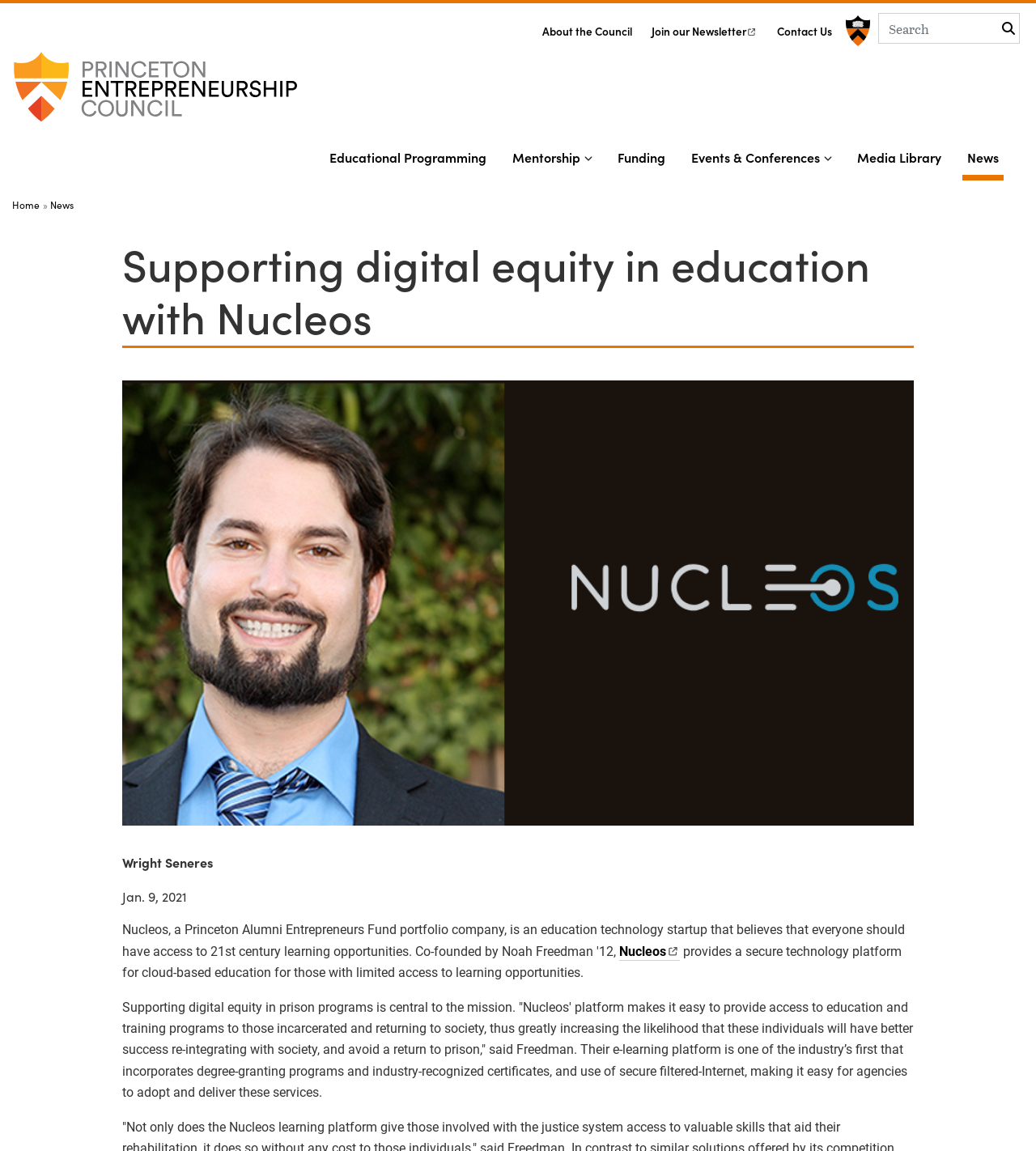What is the date of the article?
Provide a well-explained and detailed answer to the question.

The date of the article can be found in the article section of the webpage, where it is explicitly stated as 'Jan. 9, 2021'.